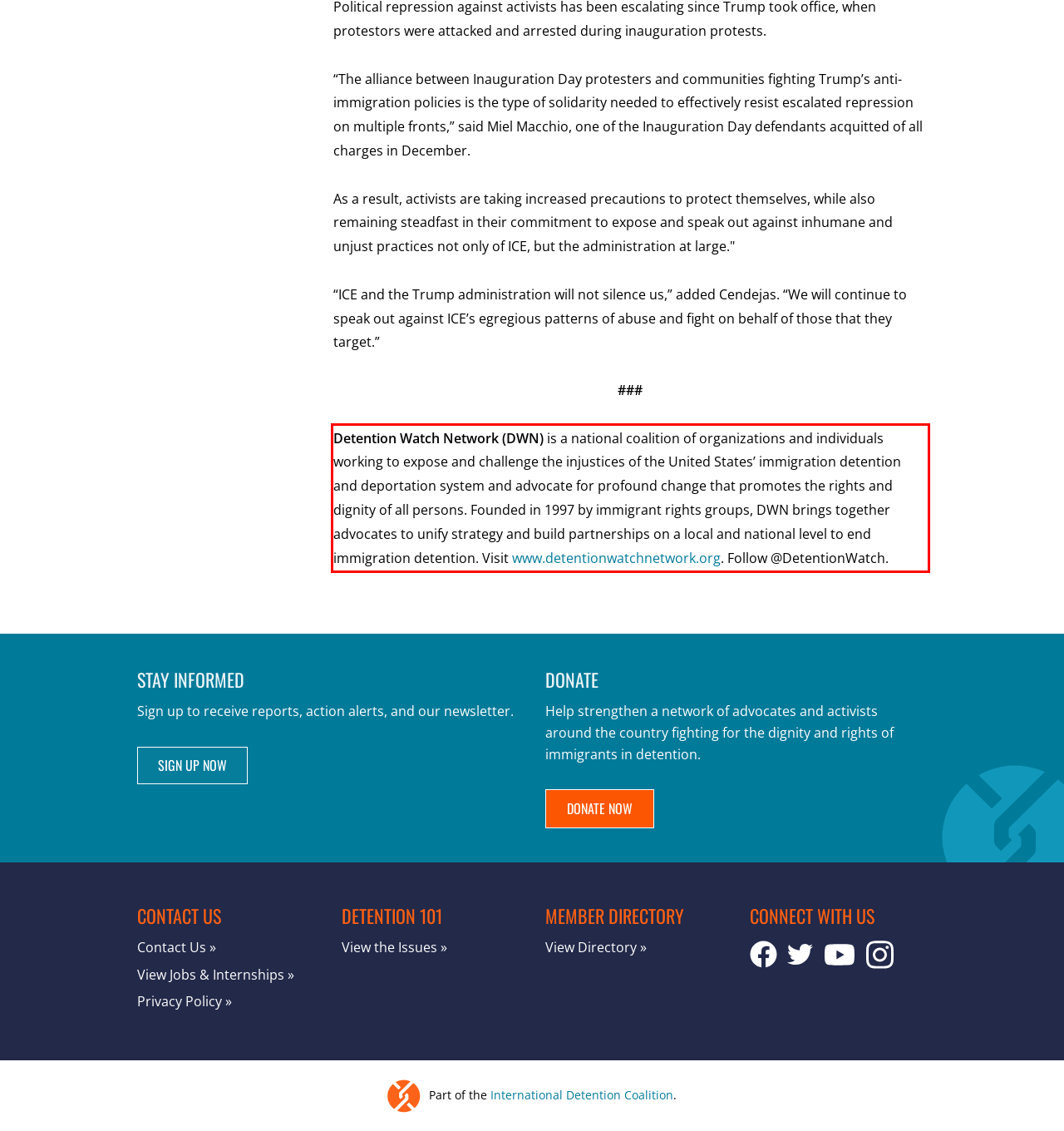Inspect the webpage screenshot that has a red bounding box and use OCR technology to read and display the text inside the red bounding box.

Detention Watch Network (DWN) is a national coalition of organizations and individuals working to expose and challenge the injustices of the United States’ immigration detention and deportation system and advocate for profound change that promotes the rights and dignity of all persons. Founded in 1997 by immigrant rights groups, DWN brings together advocates to unify strategy and build partnerships on a local and national level to end immigration detention. Visit www.detentionwatchnetwork.org. Follow @DetentionWatch.